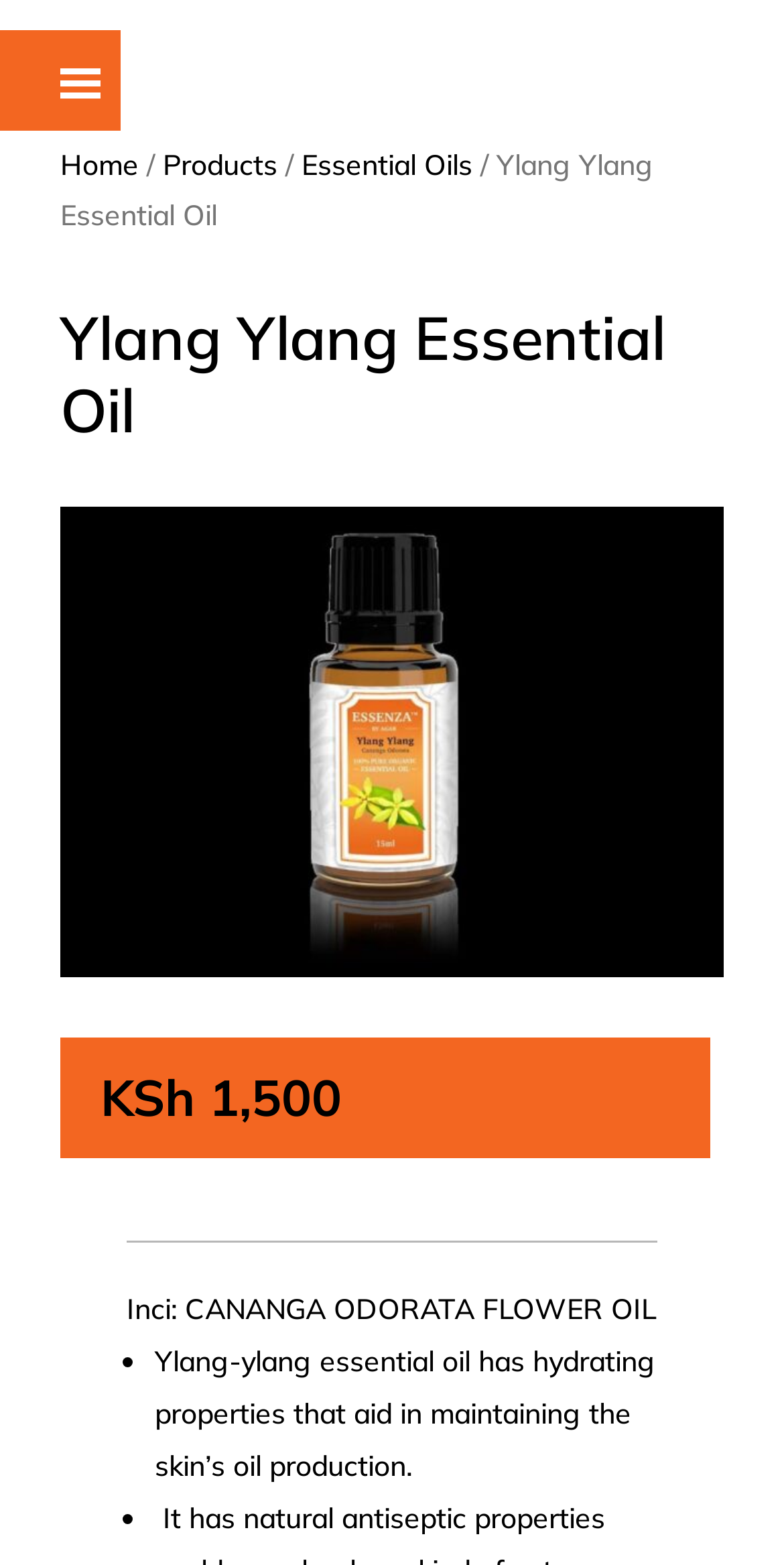Find the bounding box coordinates for the element described here: "title="EO - YlangYlang"".

[0.077, 0.324, 0.923, 0.624]